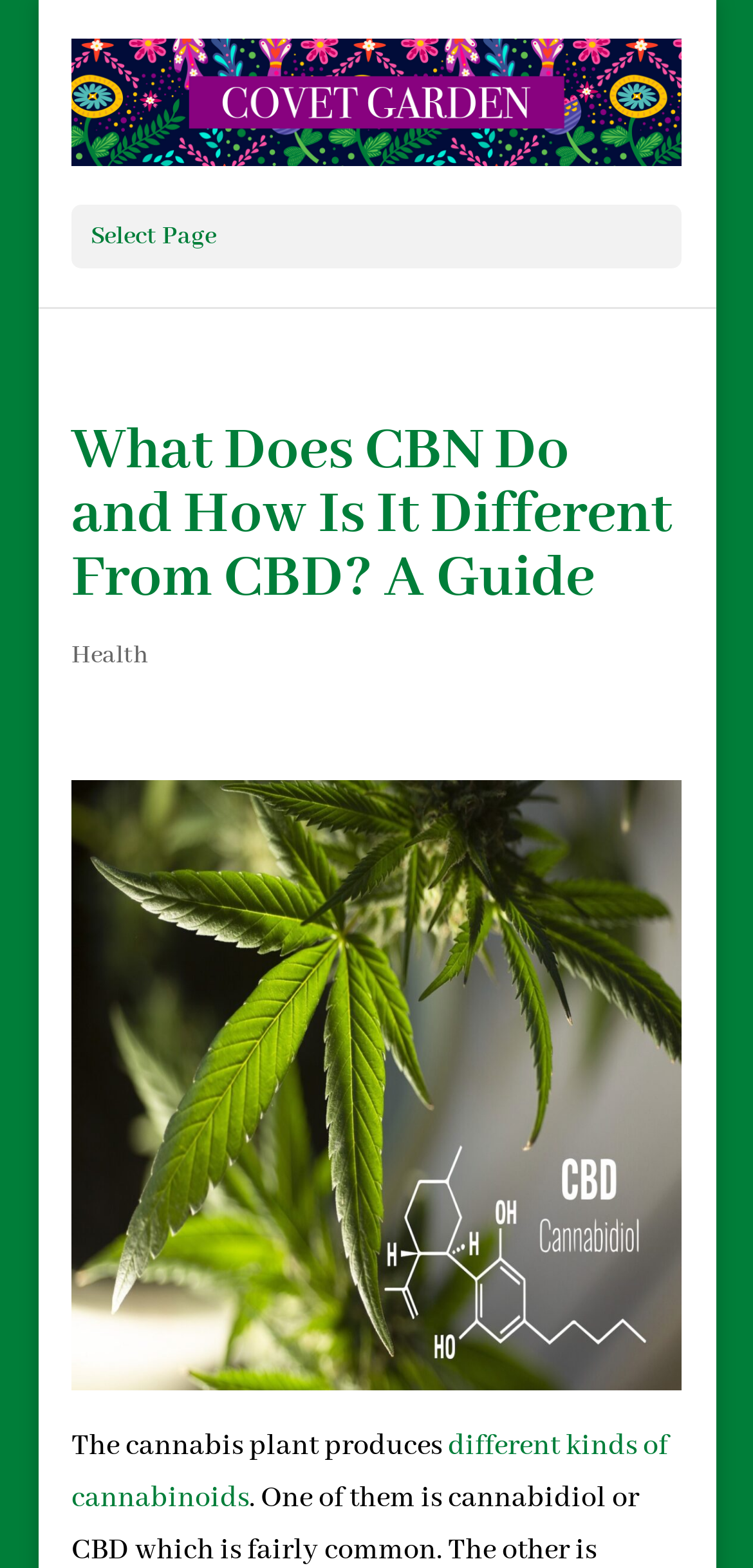Give the bounding box coordinates for the element described as: "different kinds of cannabinoids".

[0.095, 0.911, 0.887, 0.967]